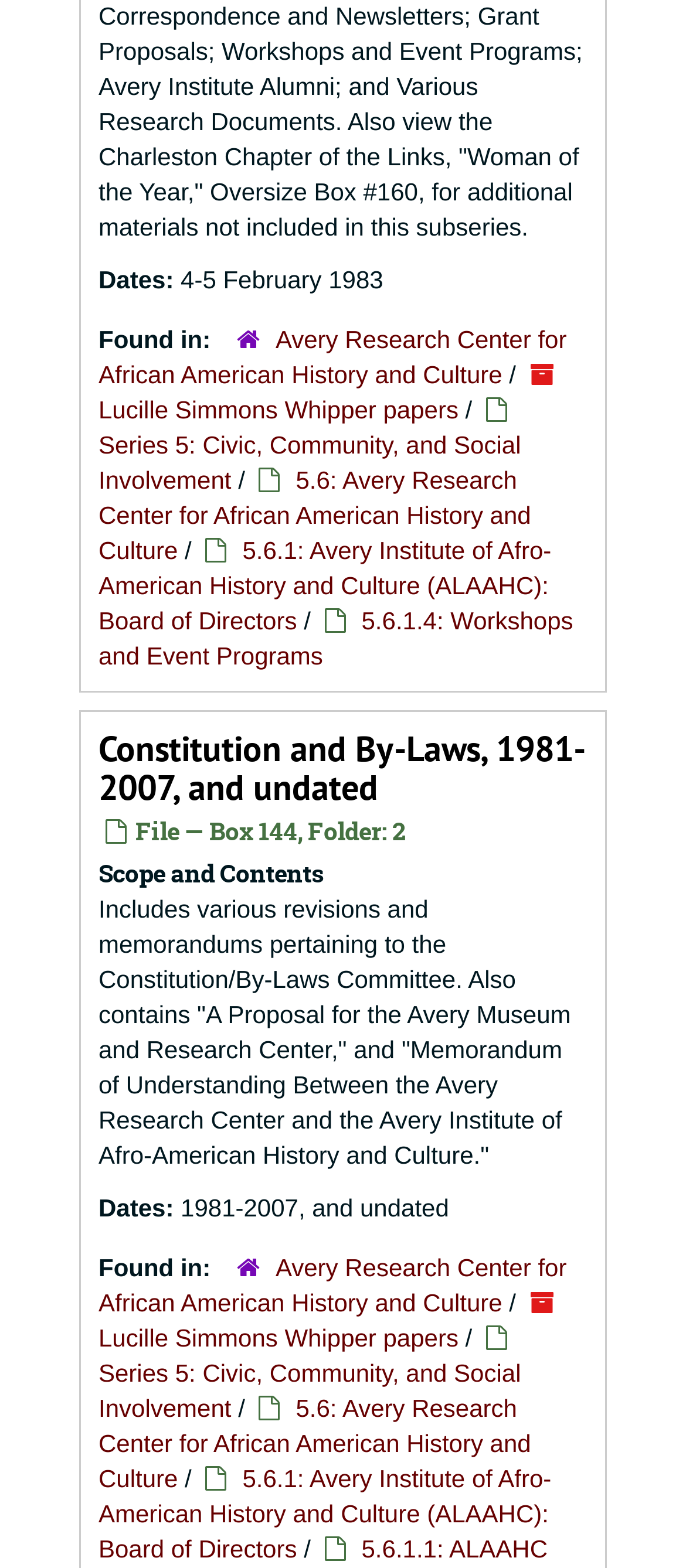Determine the bounding box coordinates of the clickable region to follow the instruction: "Access 5.6.1: Avery Institute of Afro-American History and Culture (ALAAHC): Board of Directors".

[0.144, 0.342, 0.804, 0.404]